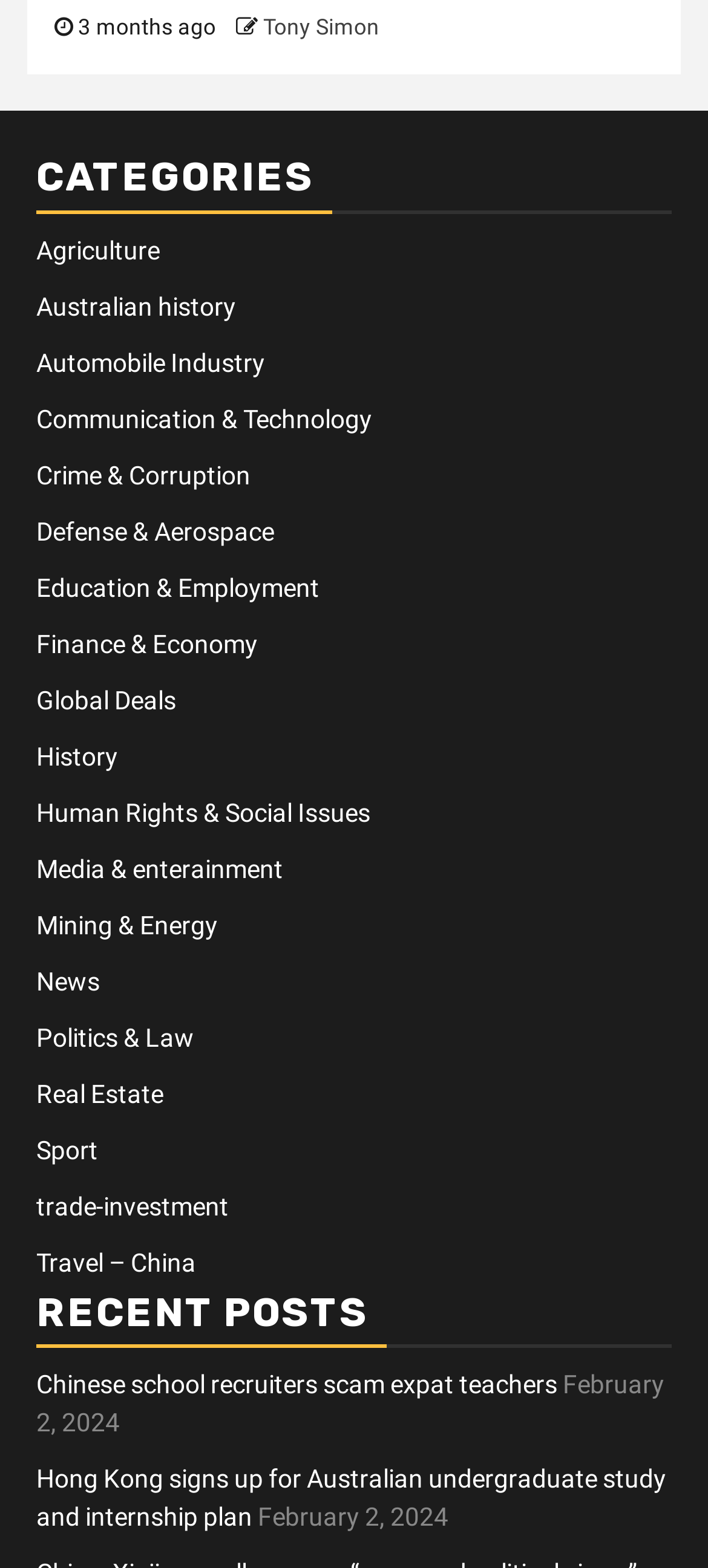Provide the bounding box coordinates of the area you need to click to execute the following instruction: "Explore the 'Politics & Law' category".

[0.051, 0.652, 0.274, 0.671]